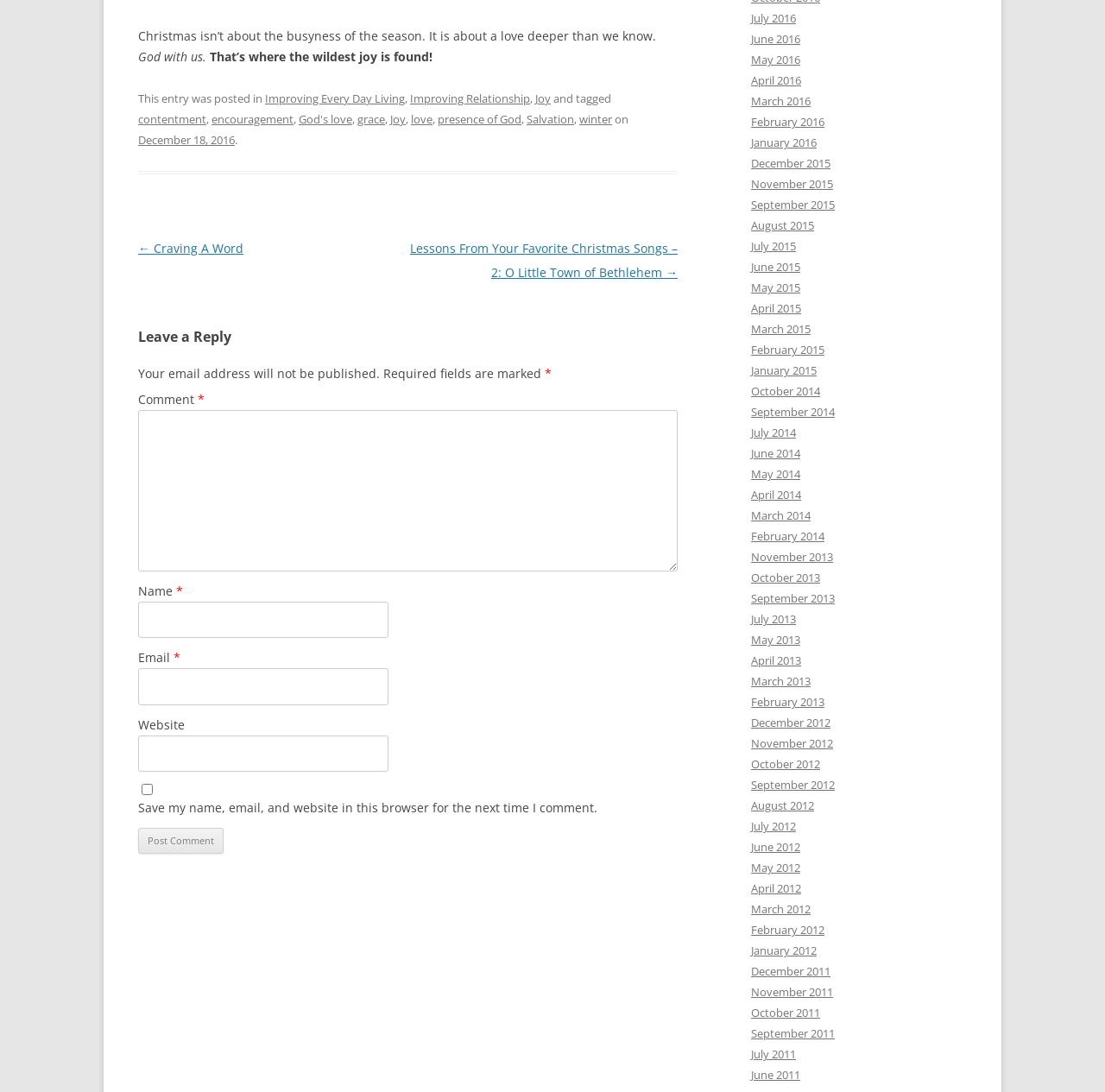What is the main theme of this blog post?
Examine the image and give a concise answer in one word or a short phrase.

Christmas